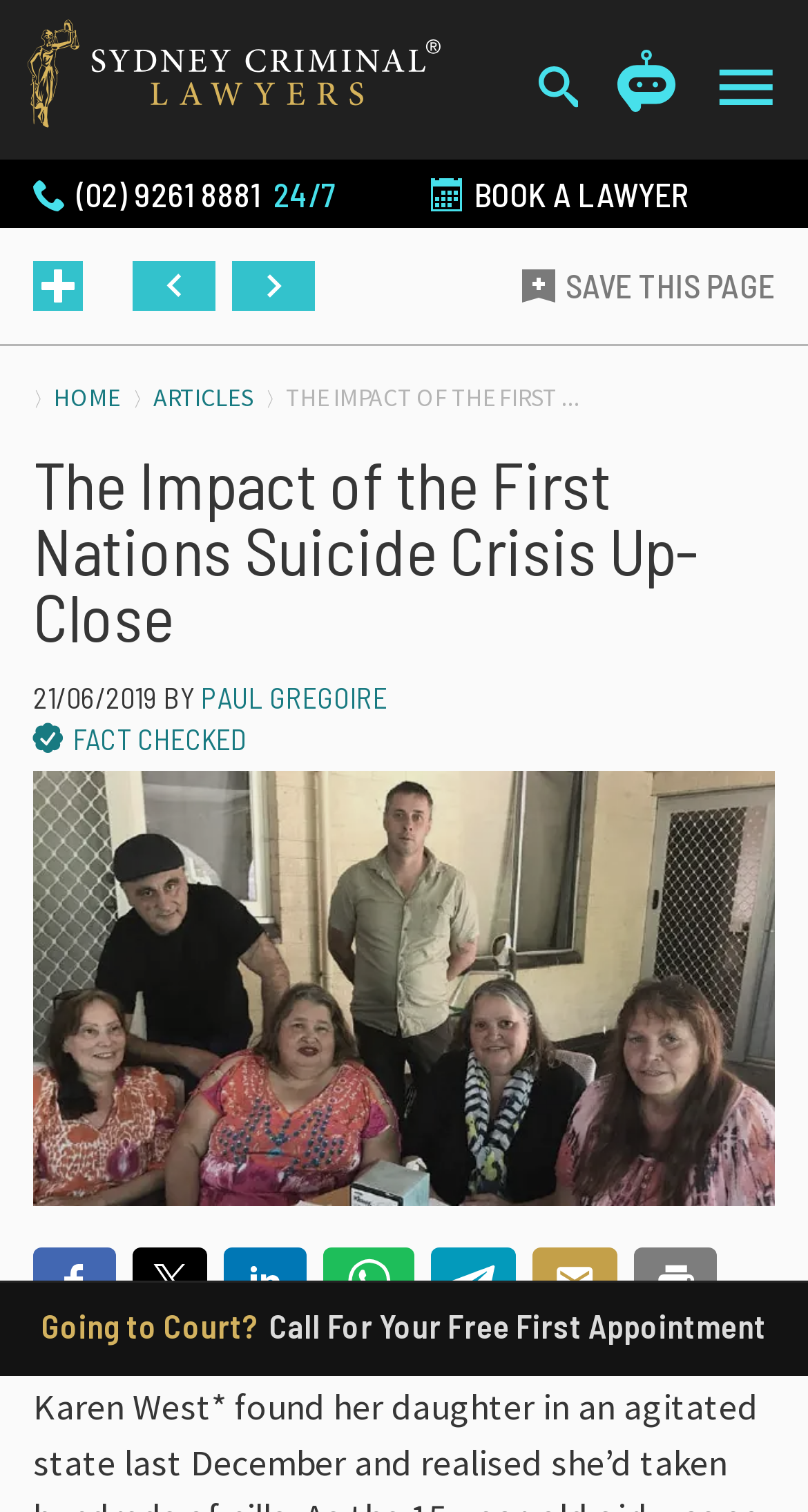Create a detailed narrative describing the layout and content of the webpage.

This webpage appears to be an article about the impact of the First Nations suicide crisis. At the top of the page, there is a navigation menu with links to "HOME", "ARTICLES", and other sections. Below the navigation menu, there is a header section with the title "The Impact of the First Nations Suicide Crisis Up-Close" and a link to the same title. The header section also includes the date "21/06/2019" and the author's name "PAUL GREGOIRE".

The main content of the article is divided into two sections. The first section is a brief introduction, and the second section is a longer article with a heading "The Impact of the First Nations Suicide Crisis Up-Close". The article includes an image related to the topic.

On the right side of the page, there is a sidebar with several links, including "Search", "Ask AI Chatbot", and a phone number "(02) 9261 8881 24/7". There is also a button to "BOOK A LAWYER".

At the bottom of the page, there are several buttons to share the article on social media platforms, including Facebook, X, LinkedIn, WhatsApp, Telegram, and email. There is also a button to print the article.

Below the sharing buttons, there are links to previous and next articles, as well as a button to "SAVE THIS PAGE". There is also a section to send an online enquiry, which includes fields to enter name, email, phone number, and a message.

Finally, there is a link at the bottom of the page to "Going to Court? Call For Your Free First Appointment".